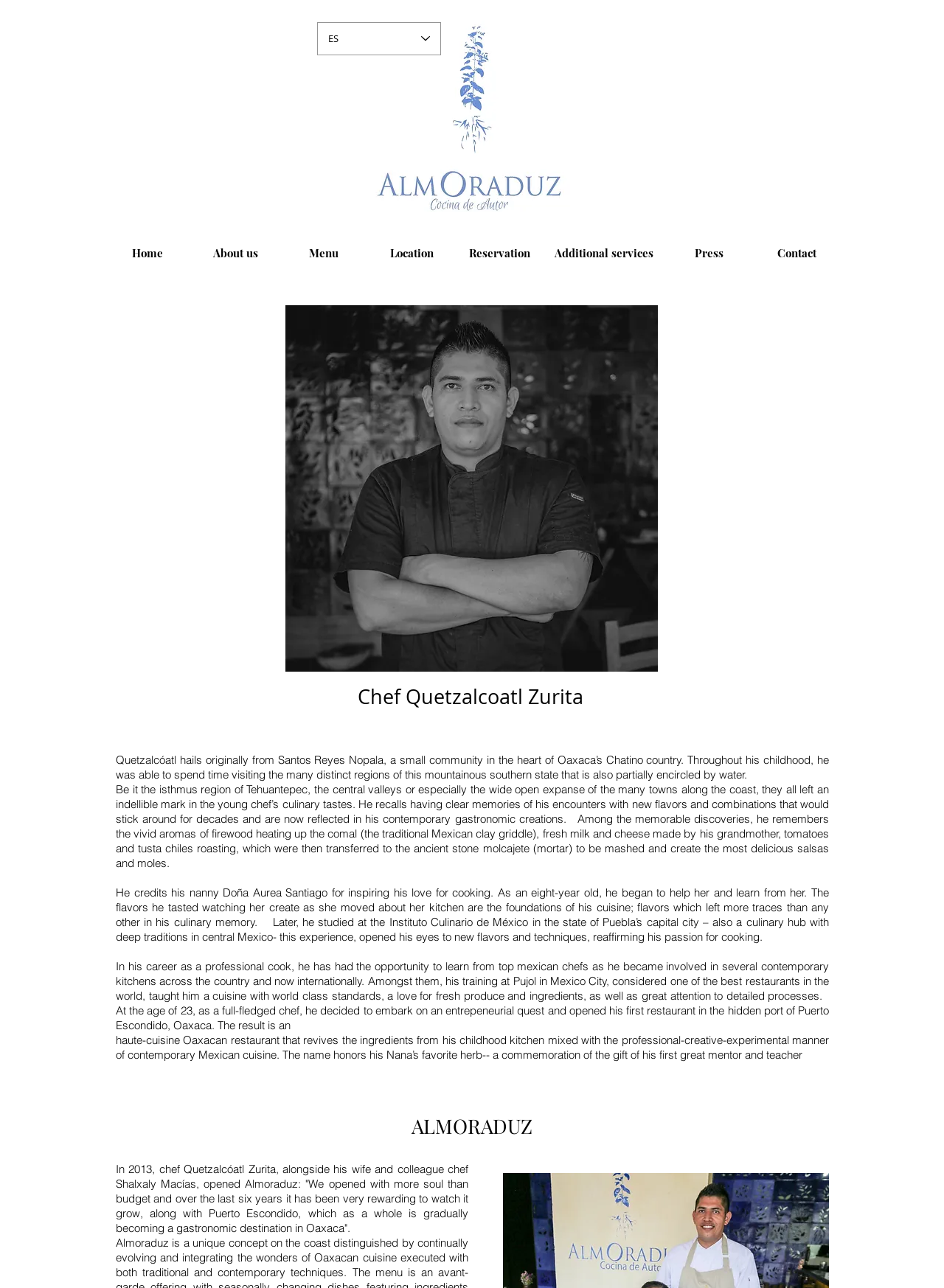Using the element description provided, determine the bounding box coordinates in the format (top-left x, top-left y, bottom-right x, bottom-right y). Ensure that all values are floating point numbers between 0 and 1. Element description: Location

[0.397, 0.185, 0.475, 0.208]